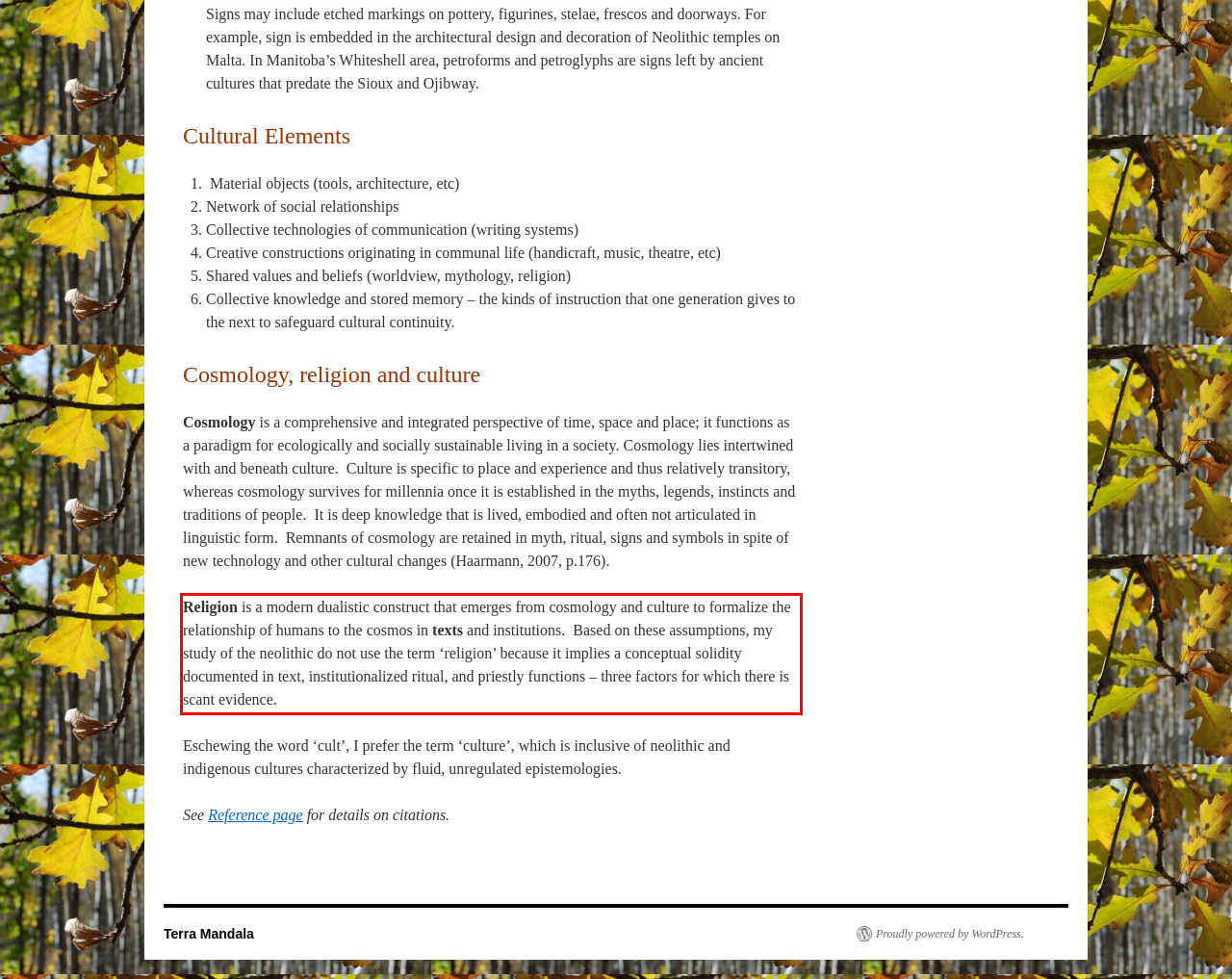Identify the text inside the red bounding box on the provided webpage screenshot by performing OCR.

Religion is a modern dualistic construct that emerges from cosmology and culture to formalize the relationship of humans to the cosmos in texts and institutions. Based on these assumptions, my study of the neolithic do not use the term ‘religion’ because it implies a conceptual solidity documented in text, institutionalized ritual, and priestly functions – three factors for which there is scant evidence.